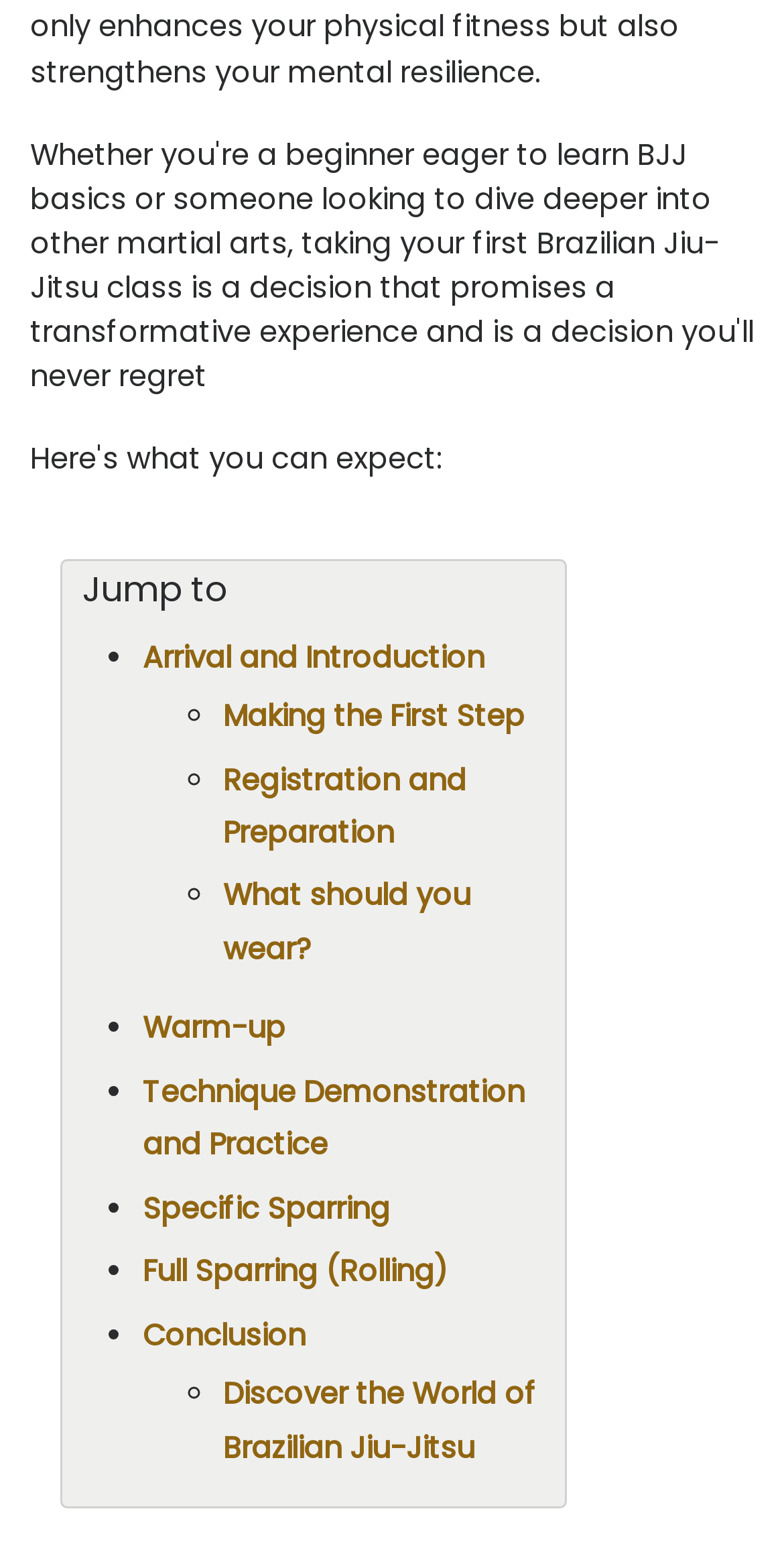Find the bounding box coordinates of the area to click in order to follow the instruction: "Explore 'Discover the World of Brazilian Jiu-Jitsu'".

[0.285, 0.859, 0.685, 0.957]